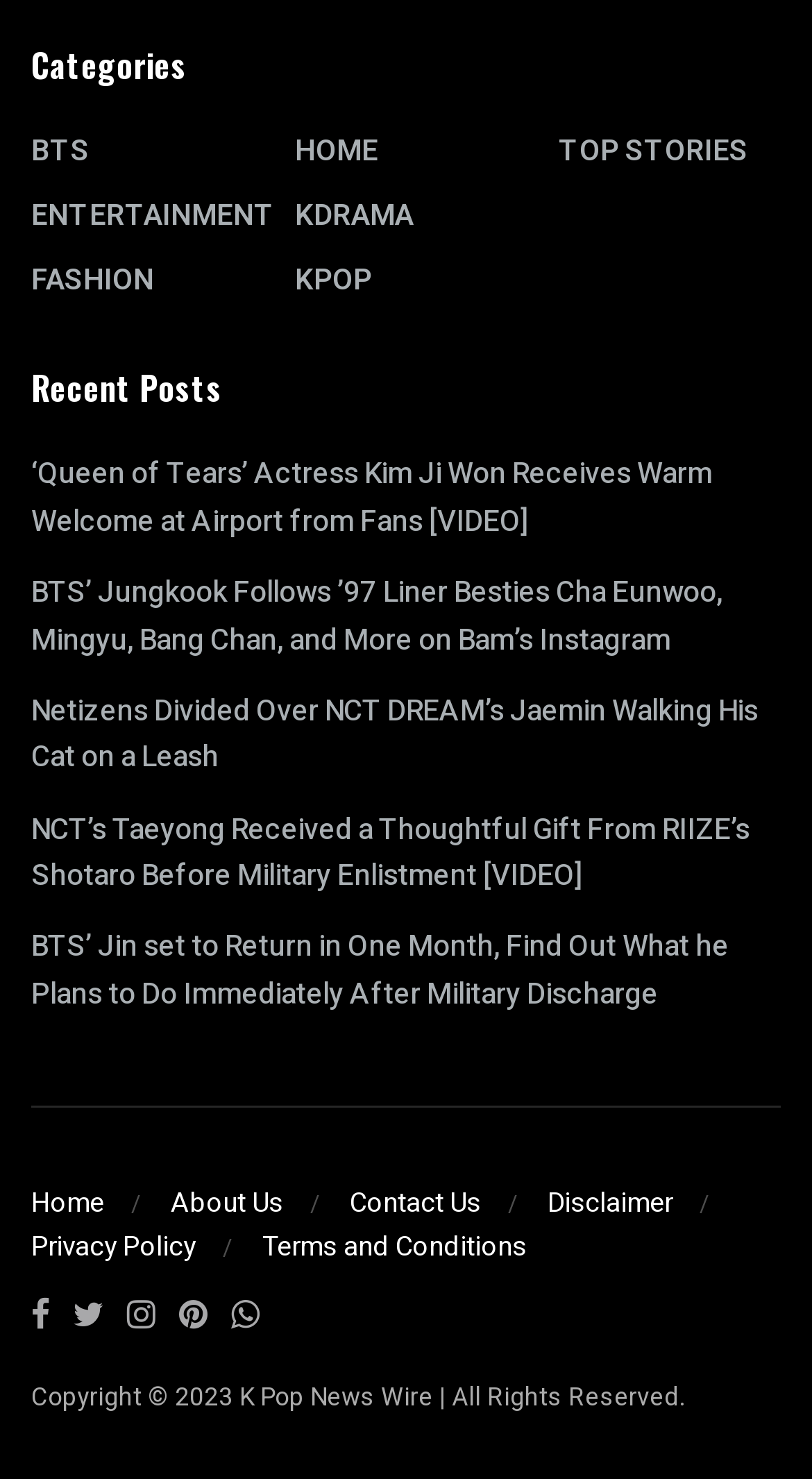Indicate the bounding box coordinates of the clickable region to achieve the following instruction: "Click on the 'BTS' category."

[0.038, 0.087, 0.11, 0.117]